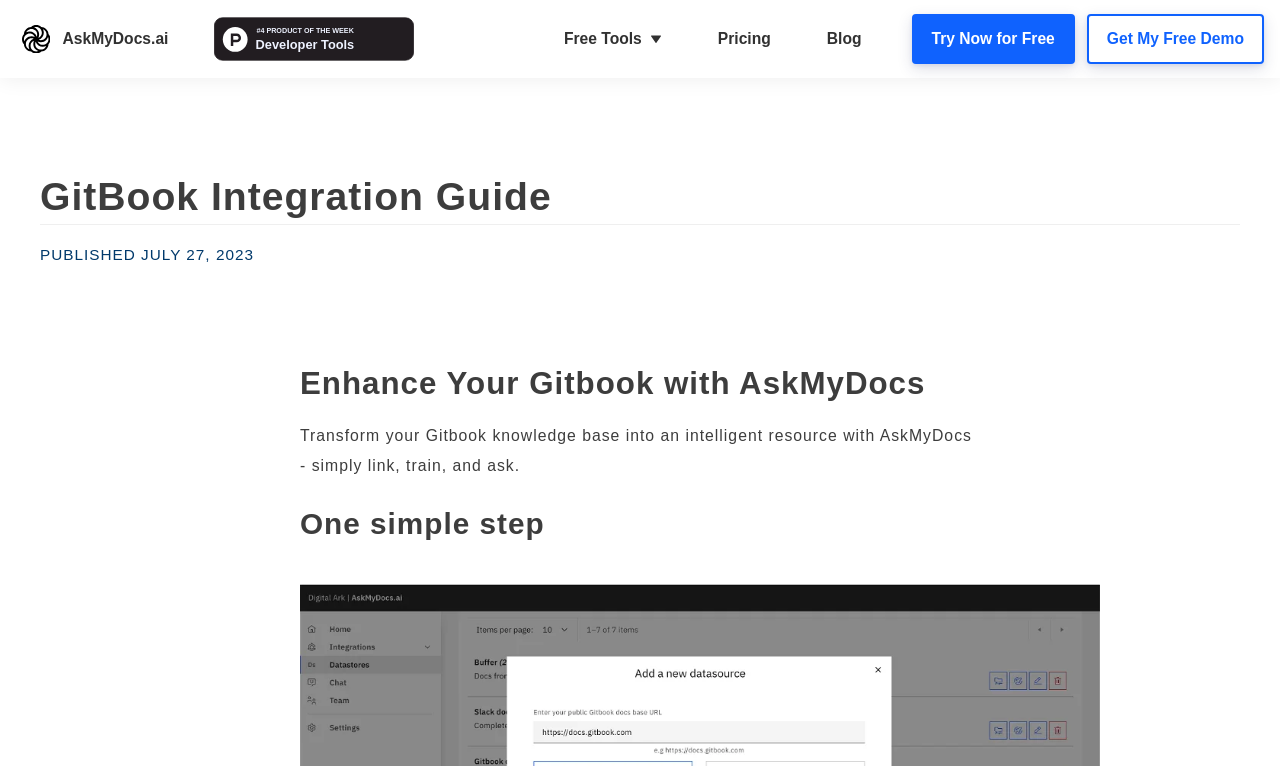Provide a thorough summary of the webpage.

The webpage is about the GitBook integration guide with AskMyDocs.ai, a platform that enhances knowledge management using AI. At the top left, there is a link to AskMyDocs.ai accompanied by a small image. Next to it, there is a link highlighting that AskMyDocs.ai was ranked #4 for developer tools on Product Hunt, which is also accompanied by a small image. 

To the right of these links, there is a section with a "Free Tools" label, accompanied by a small image. Below this section, there are three links: "Pricing", "Blog", and "Try Now for Free", which are aligned horizontally. The "Try Now for Free" link is slightly larger than the others. 

Further to the right, there is another link, "Get My Free Demo". Below these links, the main content of the page begins. The title "GitBook Integration Guide" is prominently displayed, followed by the publication date "PUBLISHED JULY 27, 2023". 

The main content is divided into sections, with headings such as "Enhance Your Gitbook with AskMyDocs" and "One simple step". The first section describes how AskMyDocs can transform a Gitbook knowledge base into an intelligent resource, while the second section explains the simple step required to achieve this integration.